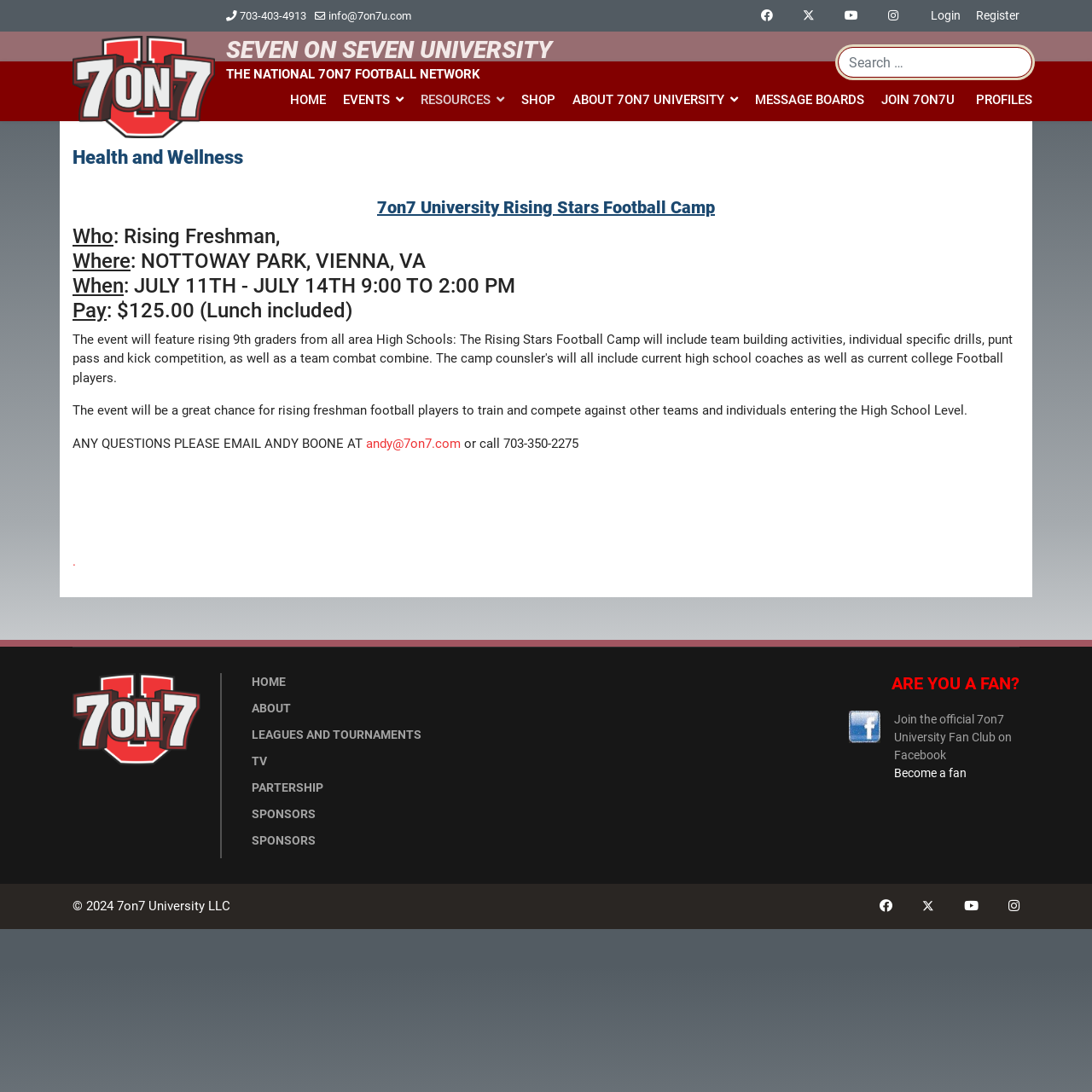Determine the coordinates of the bounding box for the clickable area needed to execute this instruction: "Read the news article".

None